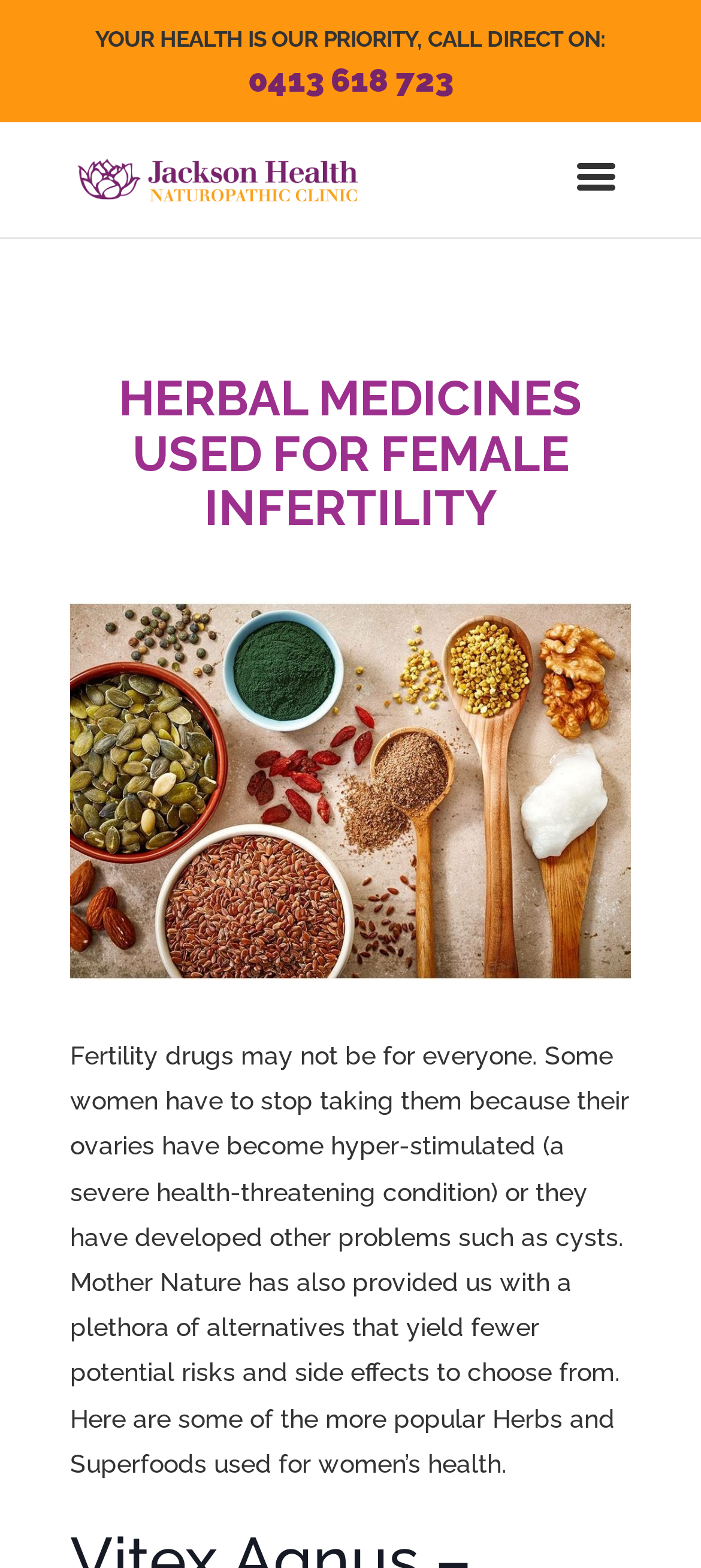Highlight the bounding box of the UI element that corresponds to this description: "alt="Jackson Health"".

[0.11, 0.104, 0.51, 0.122]